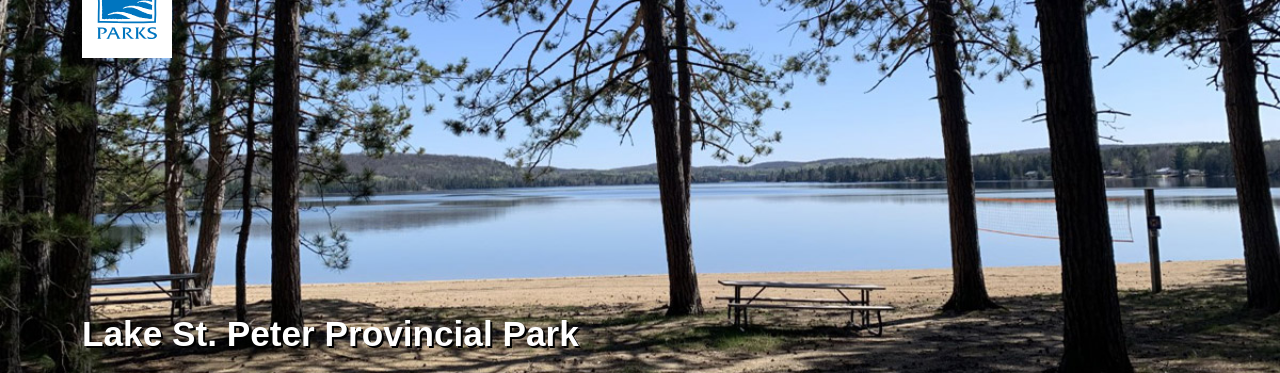What recreational activity is available in the park?
Observe the image and answer the question with a one-word or short phrase response.

volleyball